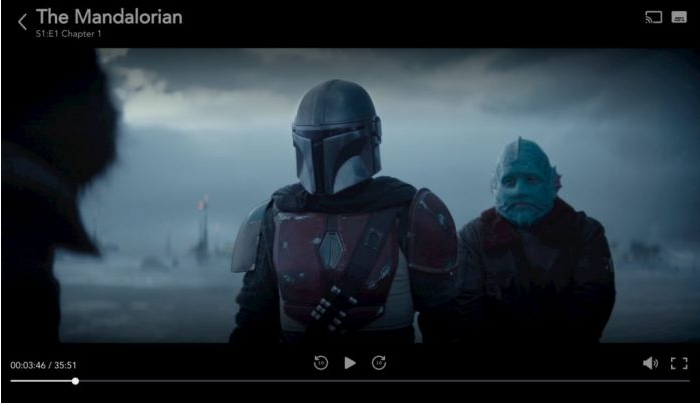How much time has elapsed in the episode?
Answer with a single word or phrase, using the screenshot for reference.

3 minutes and 46 seconds